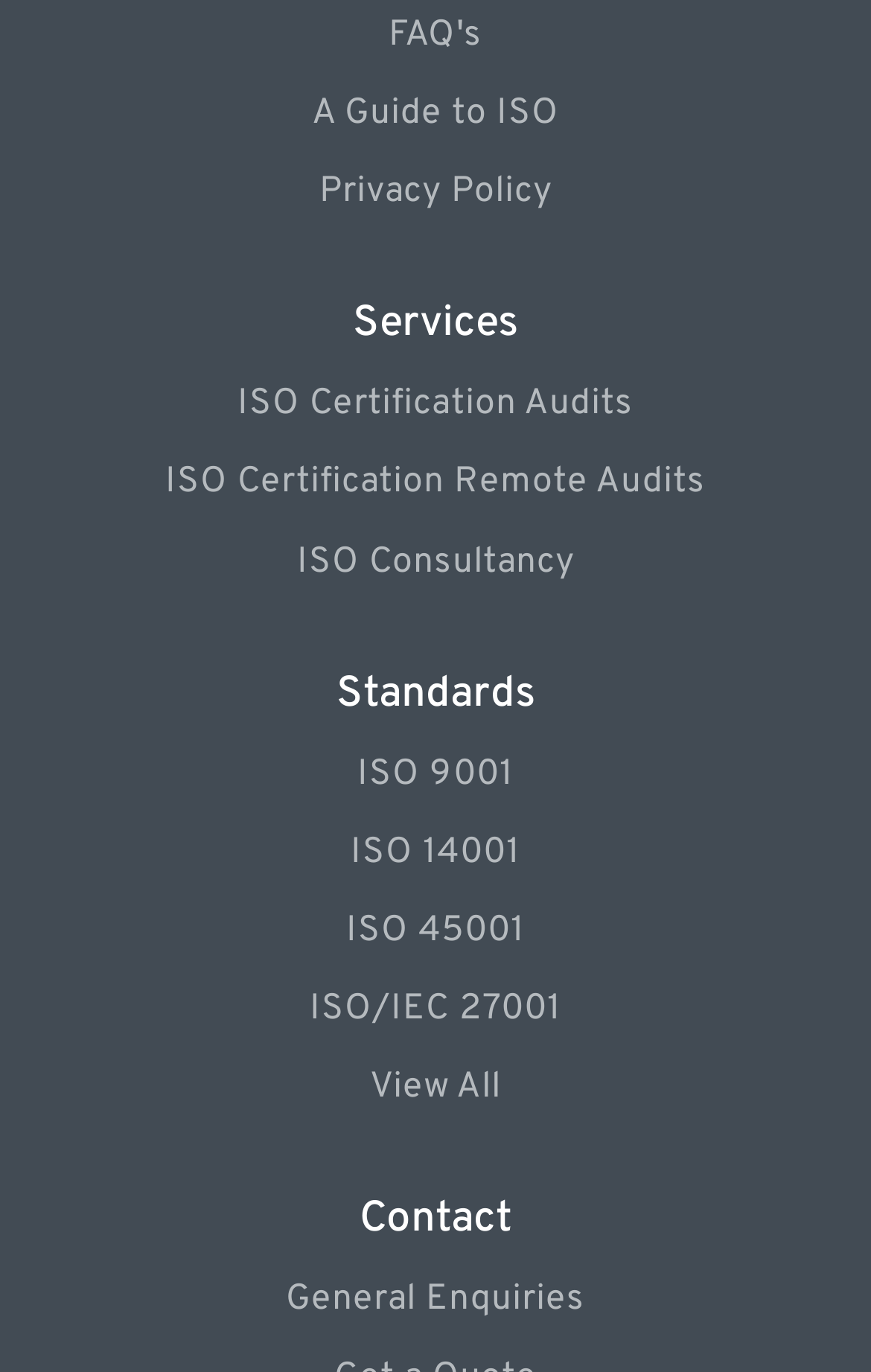What is the first link in the FAQ section?
Using the image provided, answer with just one word or phrase.

FAQ's